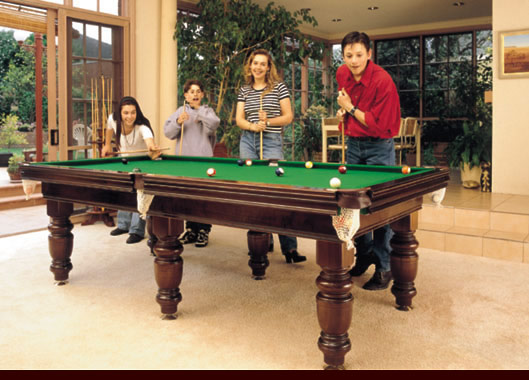How many players are engaged in the game?
Using the information presented in the image, please offer a detailed response to the question.

The caption describes the scene as depicting 'a group of four young players' enjoying a game around the billiard table, which implies that there are four players participating in the game.